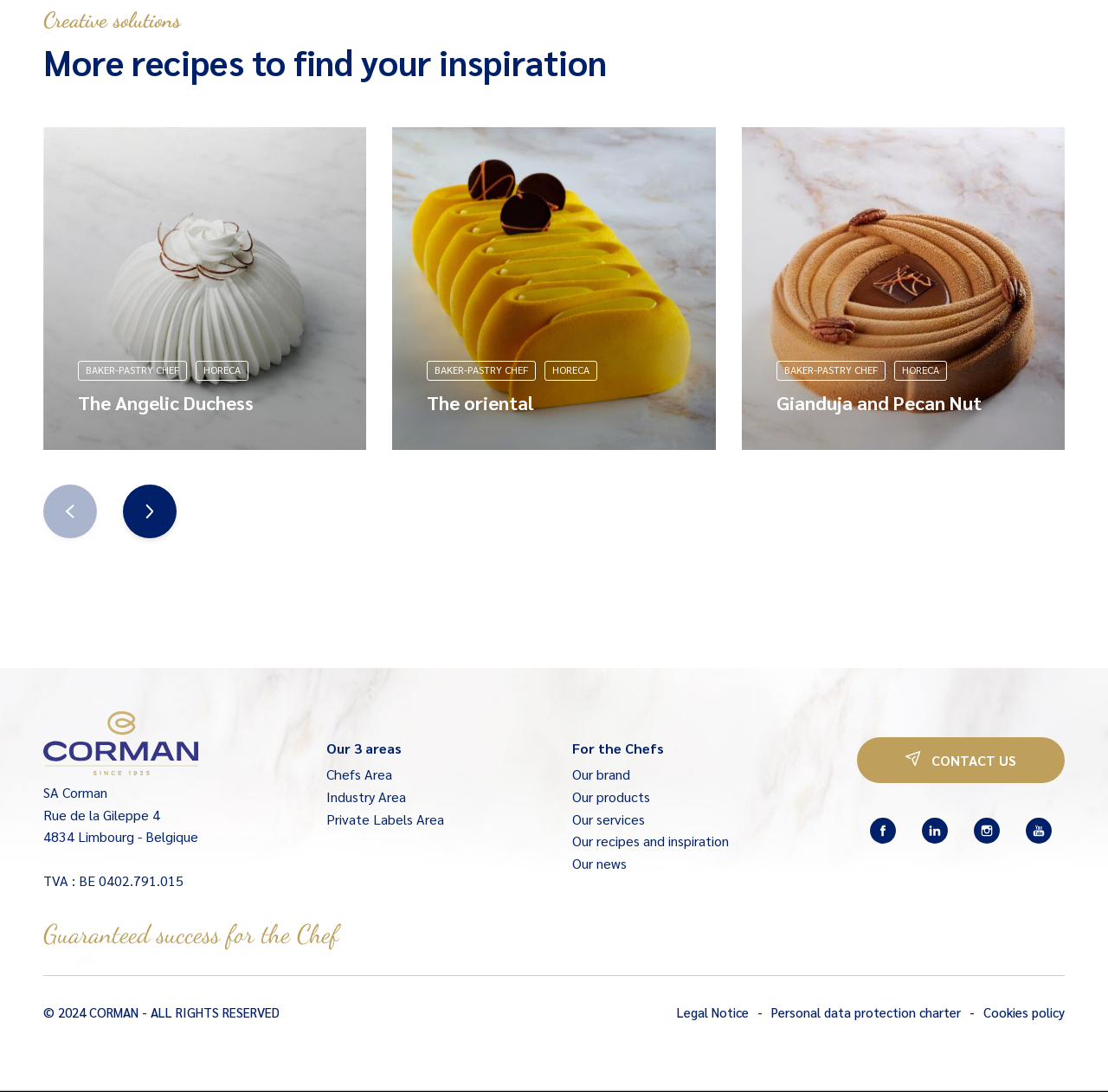Please find the bounding box coordinates for the clickable element needed to perform this instruction: "Click the 'Chefs Area' link".

[0.295, 0.701, 0.354, 0.717]